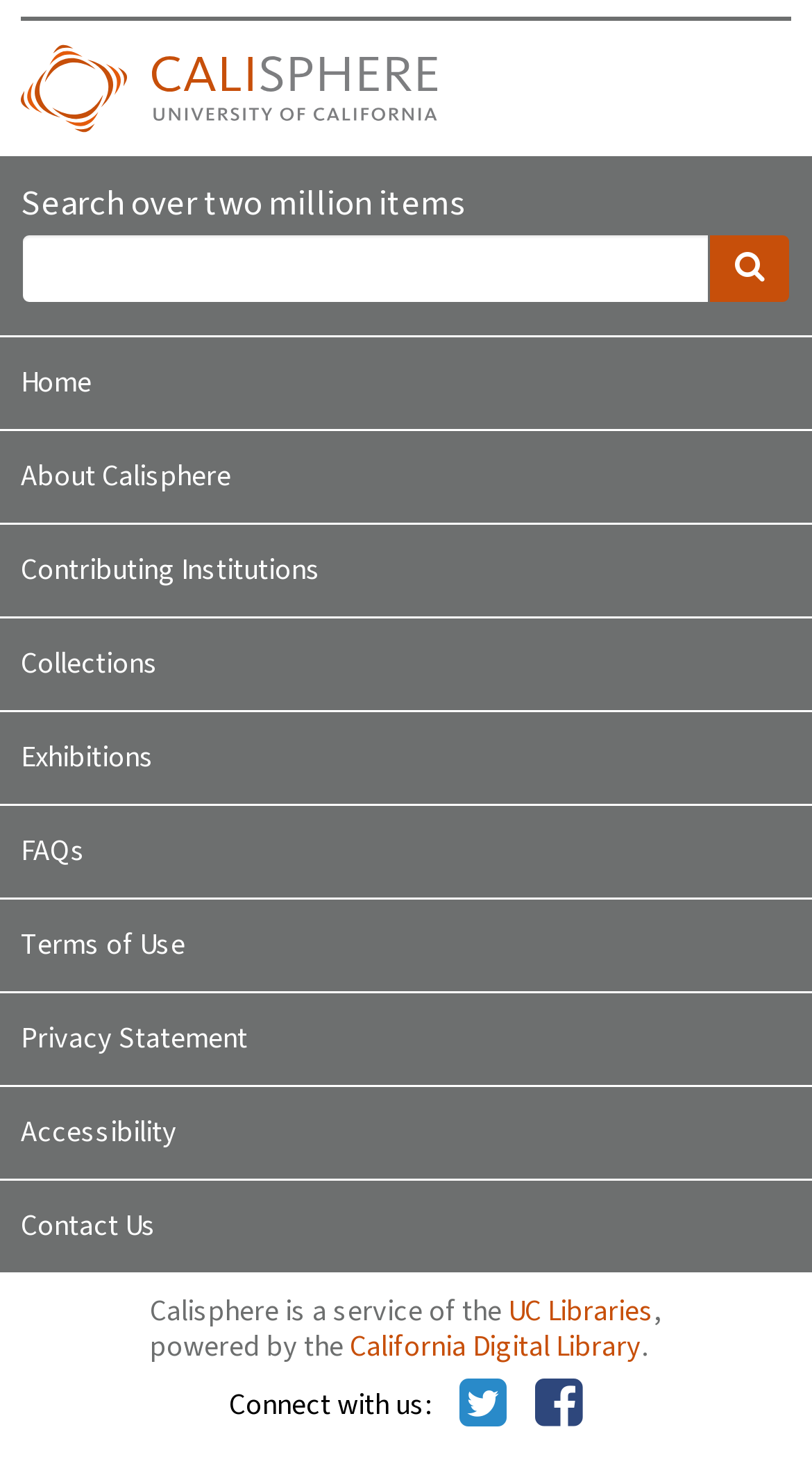Please determine the bounding box coordinates for the UI element described here. Use the format (top-left x, top-left y, bottom-right x, bottom-right y) with values bounded between 0 and 1: Terms of Use

[0.0, 0.614, 1.0, 0.678]